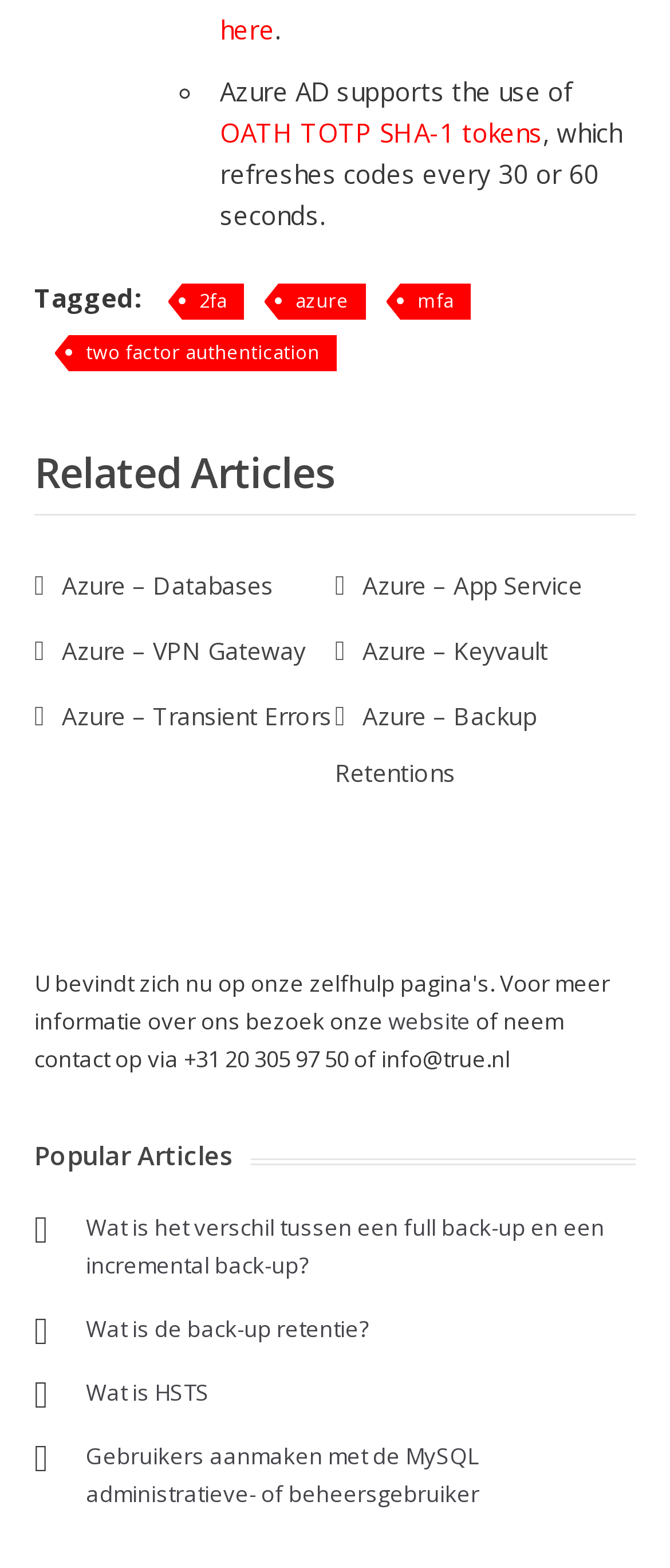Pinpoint the bounding box coordinates of the clickable area needed to execute the instruction: "Enter your email". The coordinates should be specified as four float numbers between 0 and 1, i.e., [left, top, right, bottom].

None